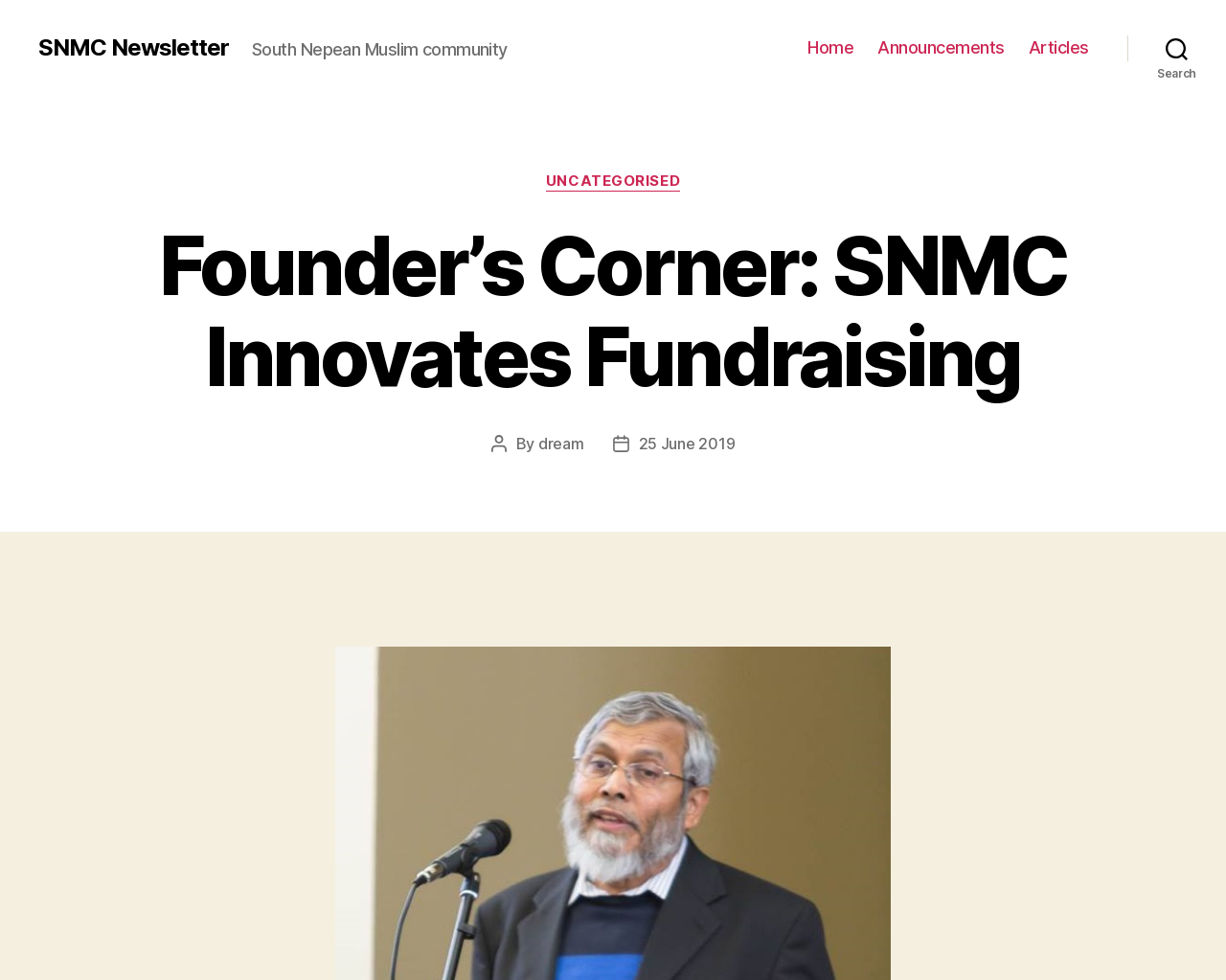What is the name of the community?
Answer briefly with a single word or phrase based on the image.

South Nepean Muslim community